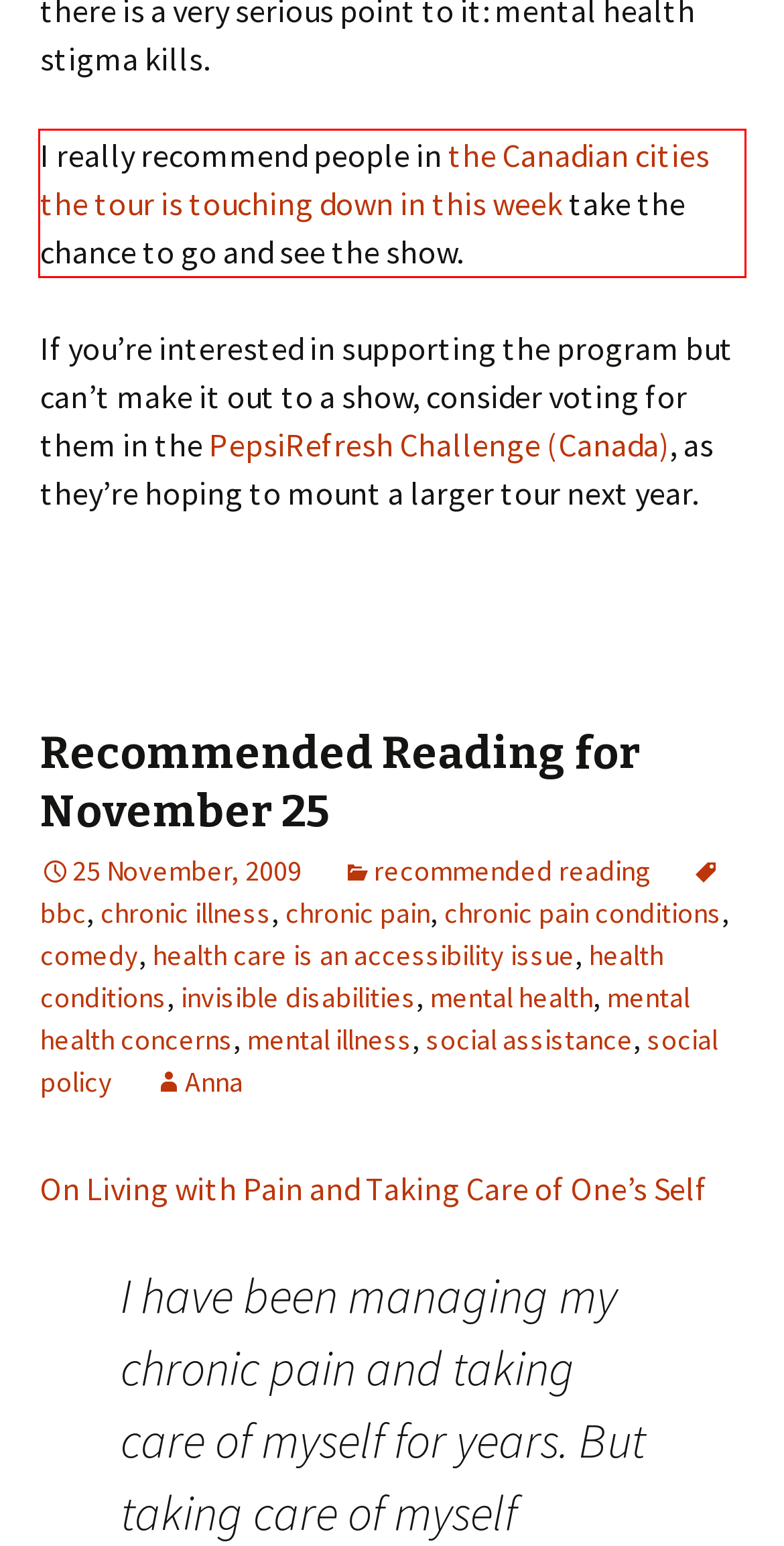Please examine the webpage screenshot containing a red bounding box and use OCR to recognize and output the text inside the red bounding box.

I really recommend people in the Canadian cities the tour is touching down in this week take the chance to go and see the show.